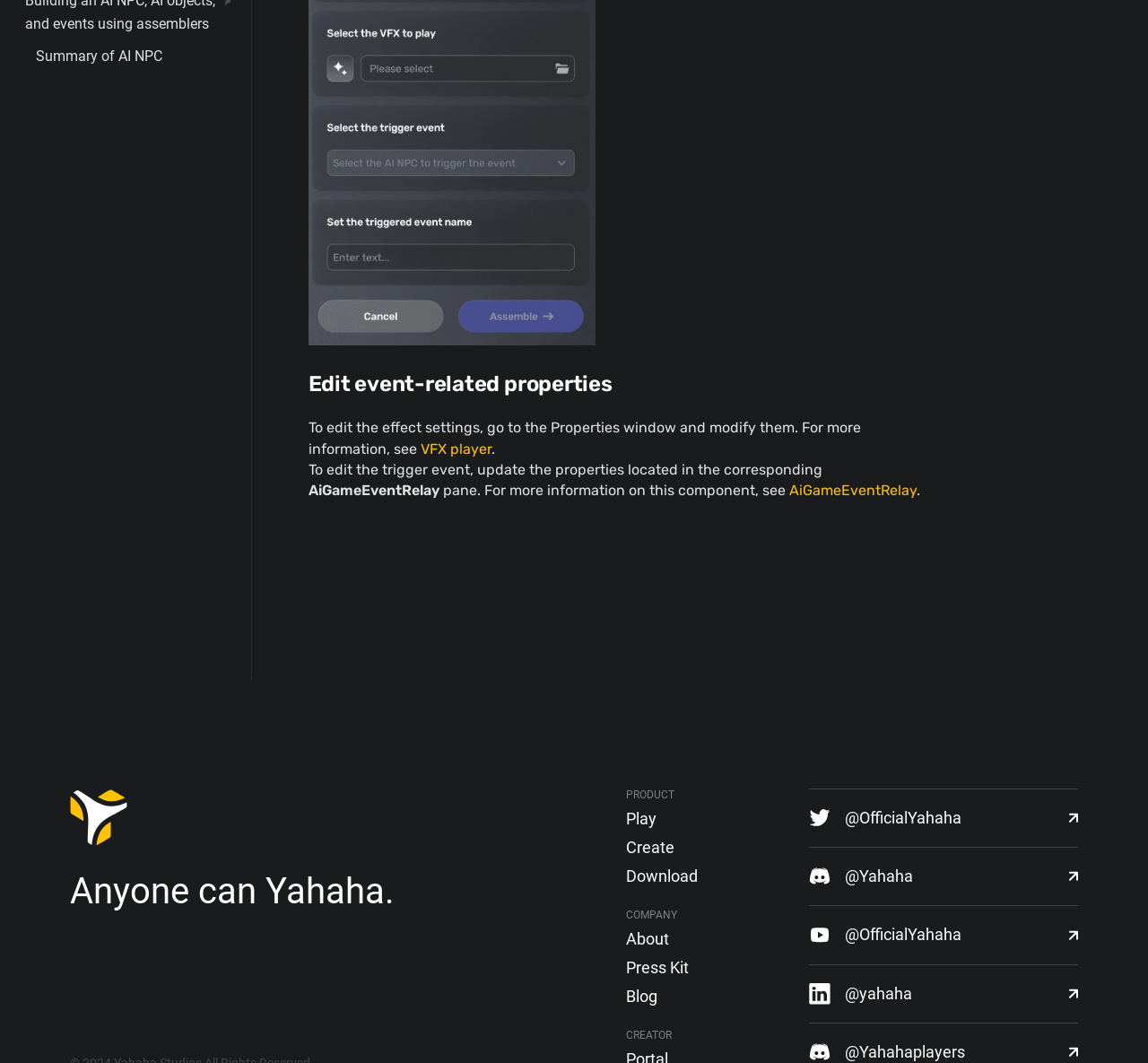Specify the bounding box coordinates of the area to click in order to follow the given instruction: "Visit the 'About' page."

[0.545, 0.873, 0.686, 0.893]